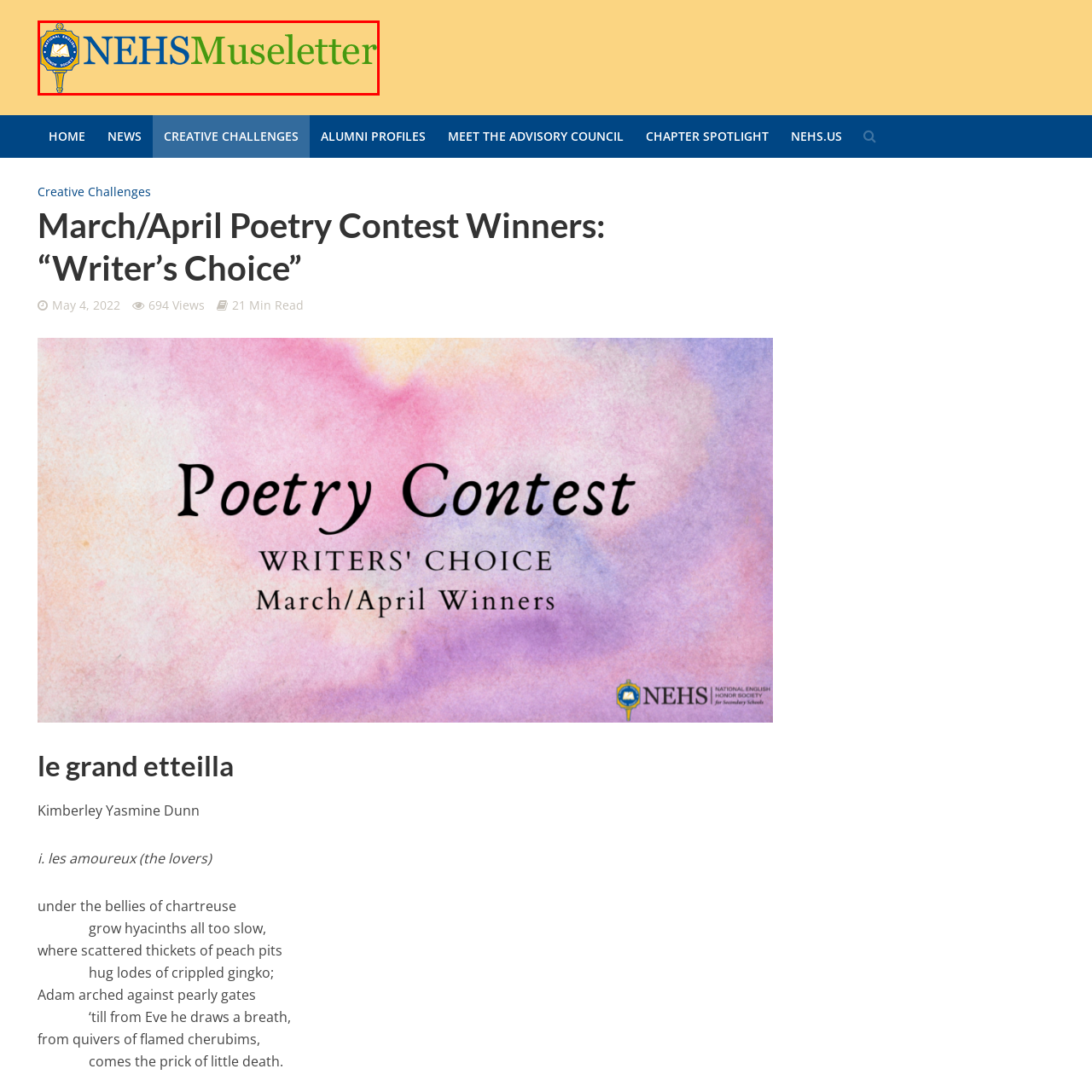Focus on the content inside the red-outlined area of the image and answer the ensuing question in detail, utilizing the information presented: What is symbolized by the graphic of an open book?

The caption explains that the emblematic design includes a graphic of an open book, which symbolizes knowledge and literature, reflecting the literary focus and educational mission of the NEHS community.